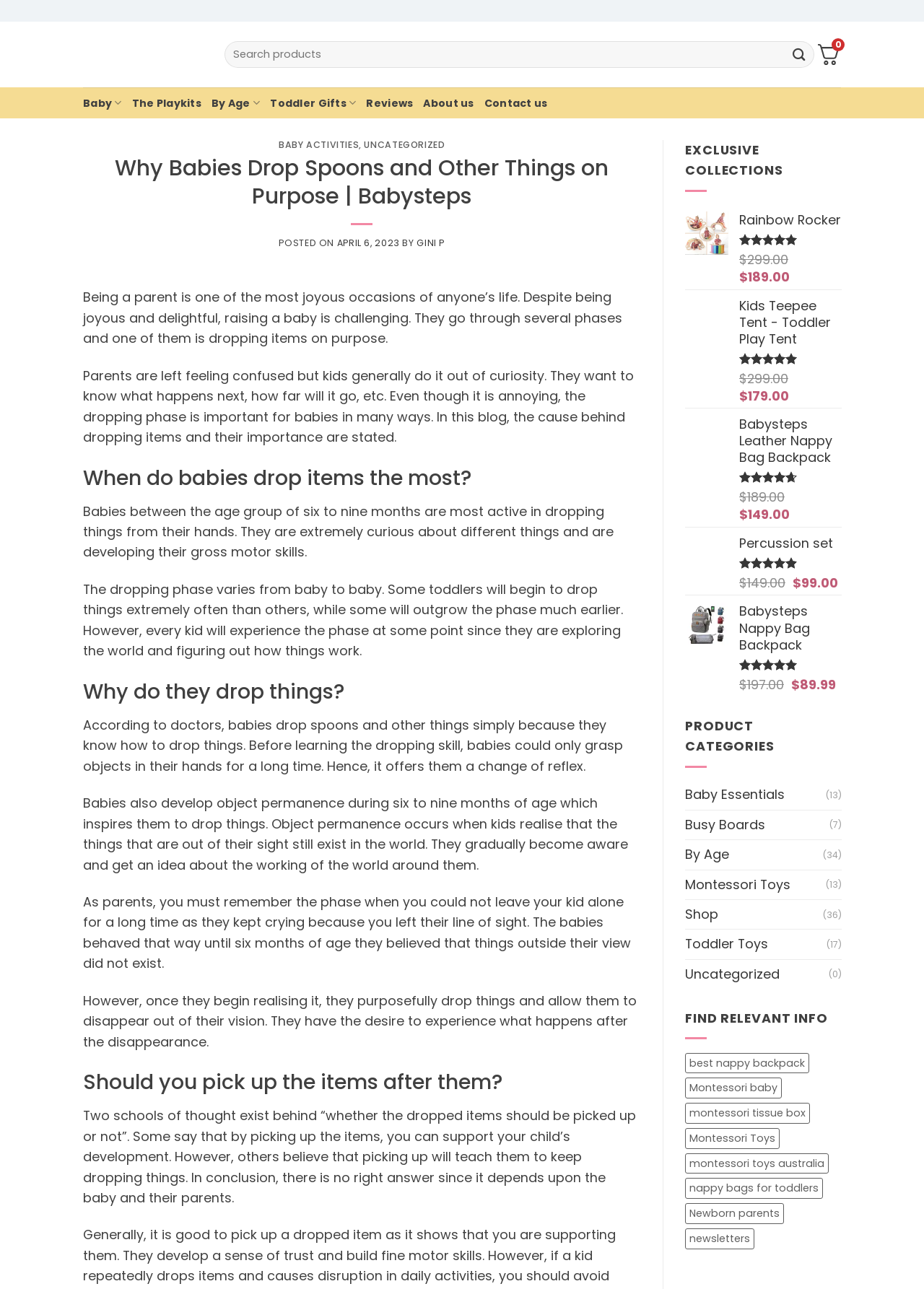Identify the bounding box for the UI element described as: "Montessori Toys". The coordinates should be four float numbers between 0 and 1, i.e., [left, top, right, bottom].

[0.741, 0.675, 0.892, 0.698]